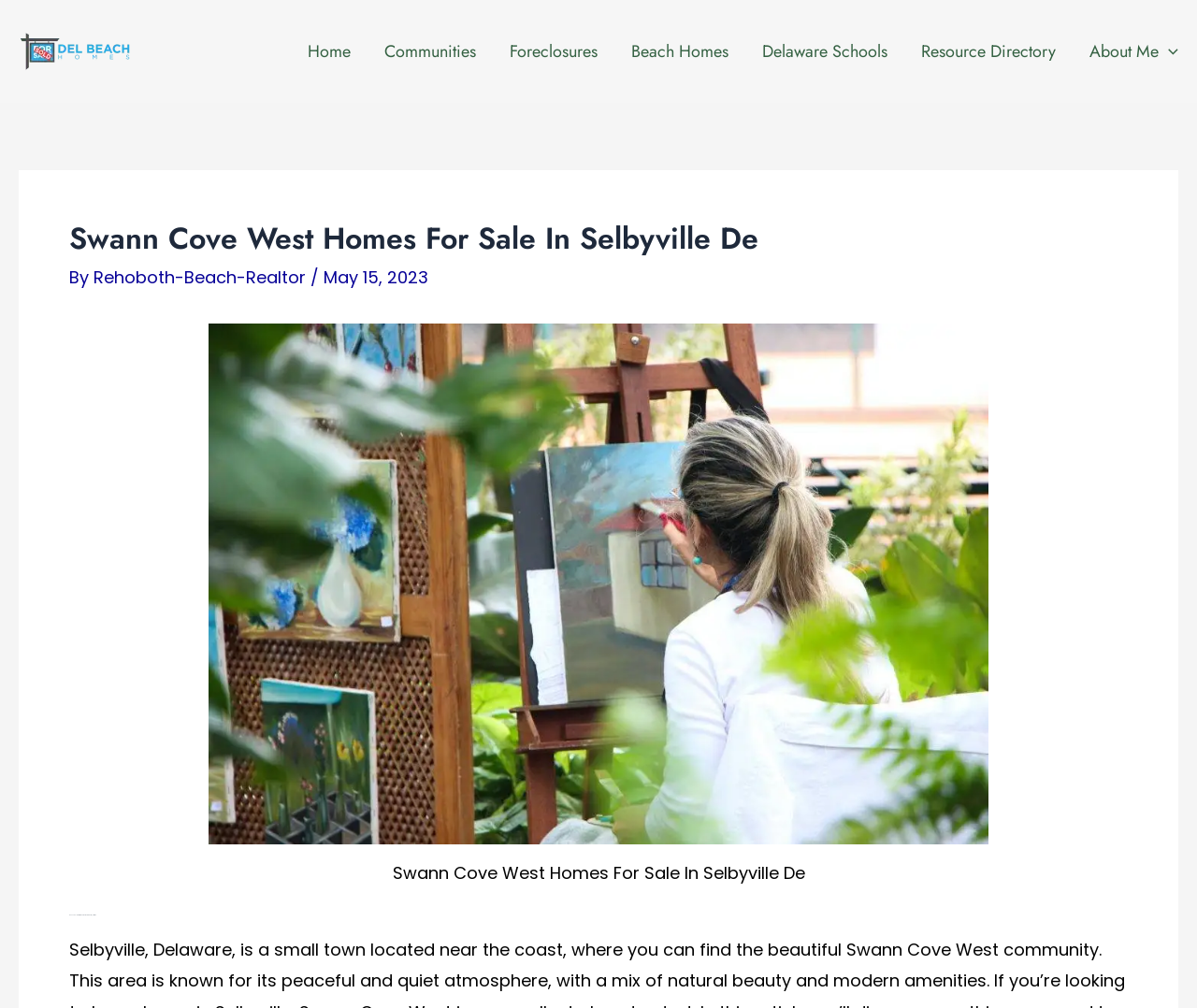What is the date mentioned on the webpage?
Using the image as a reference, answer with just one word or a short phrase.

May 15, 2023